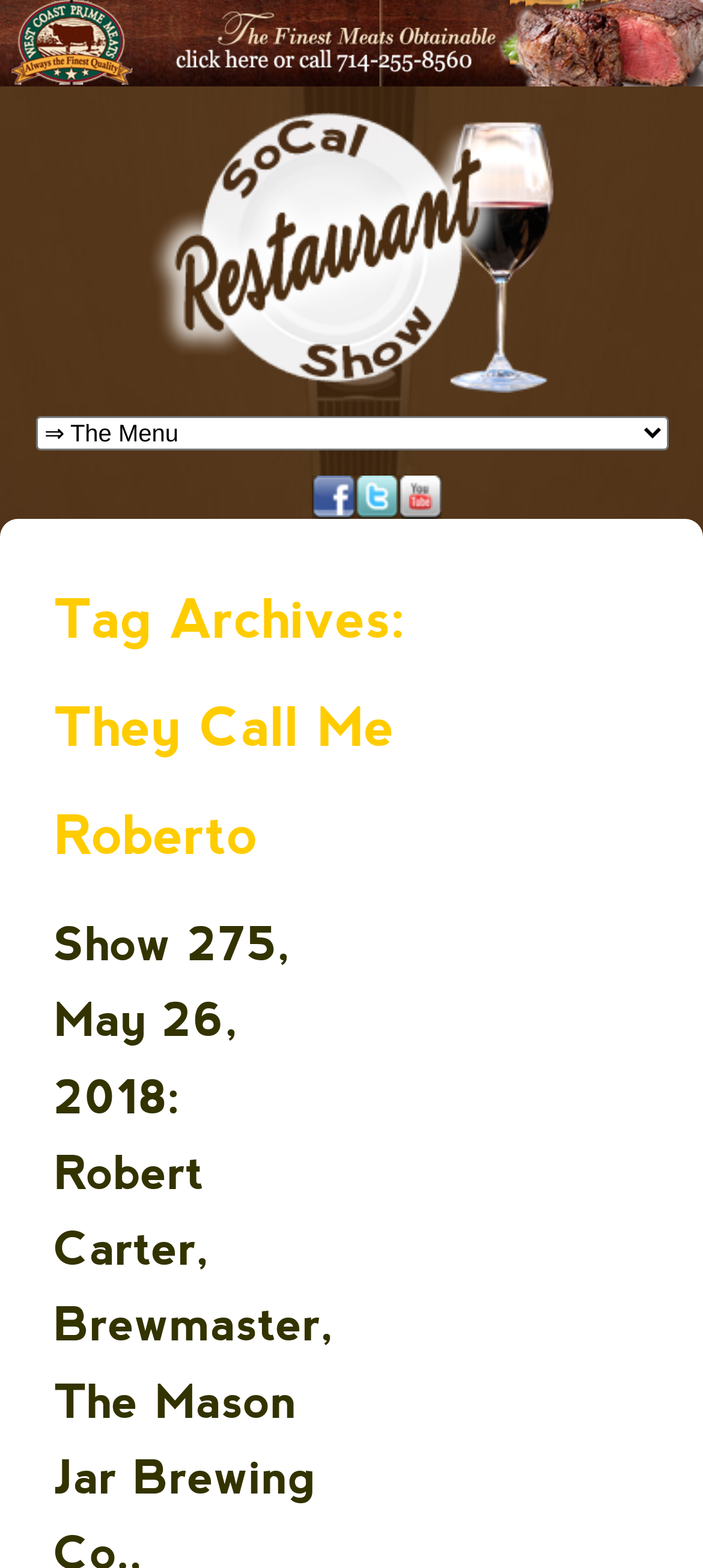Determine the bounding box coordinates of the target area to click to execute the following instruction: "read the article 'Get Rid Of The Selling Woes With This Real Estate Advice'."

None